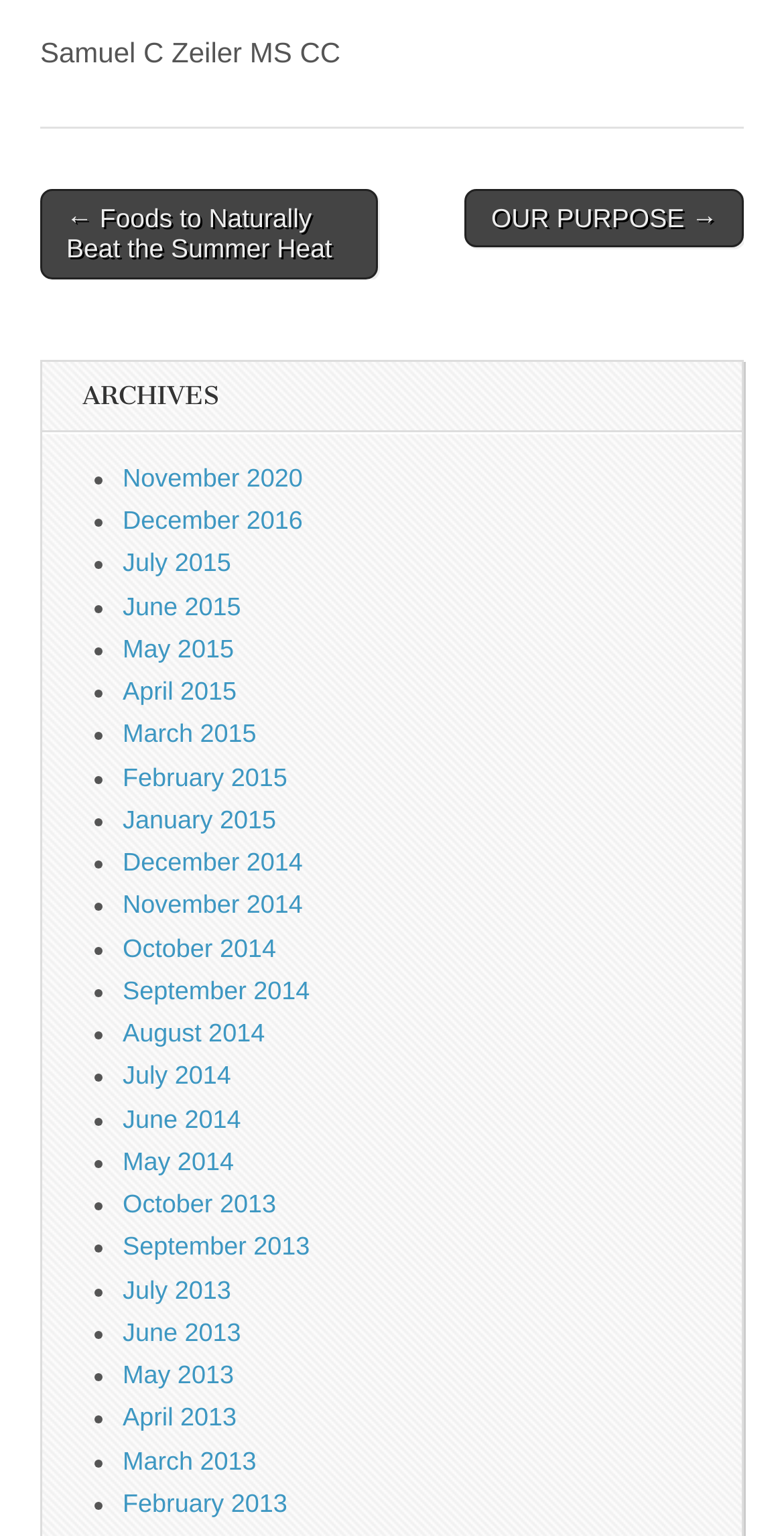Could you specify the bounding box coordinates for the clickable section to complete the following instruction: "View the 'November 2020' archives"?

[0.156, 0.302, 0.386, 0.32]